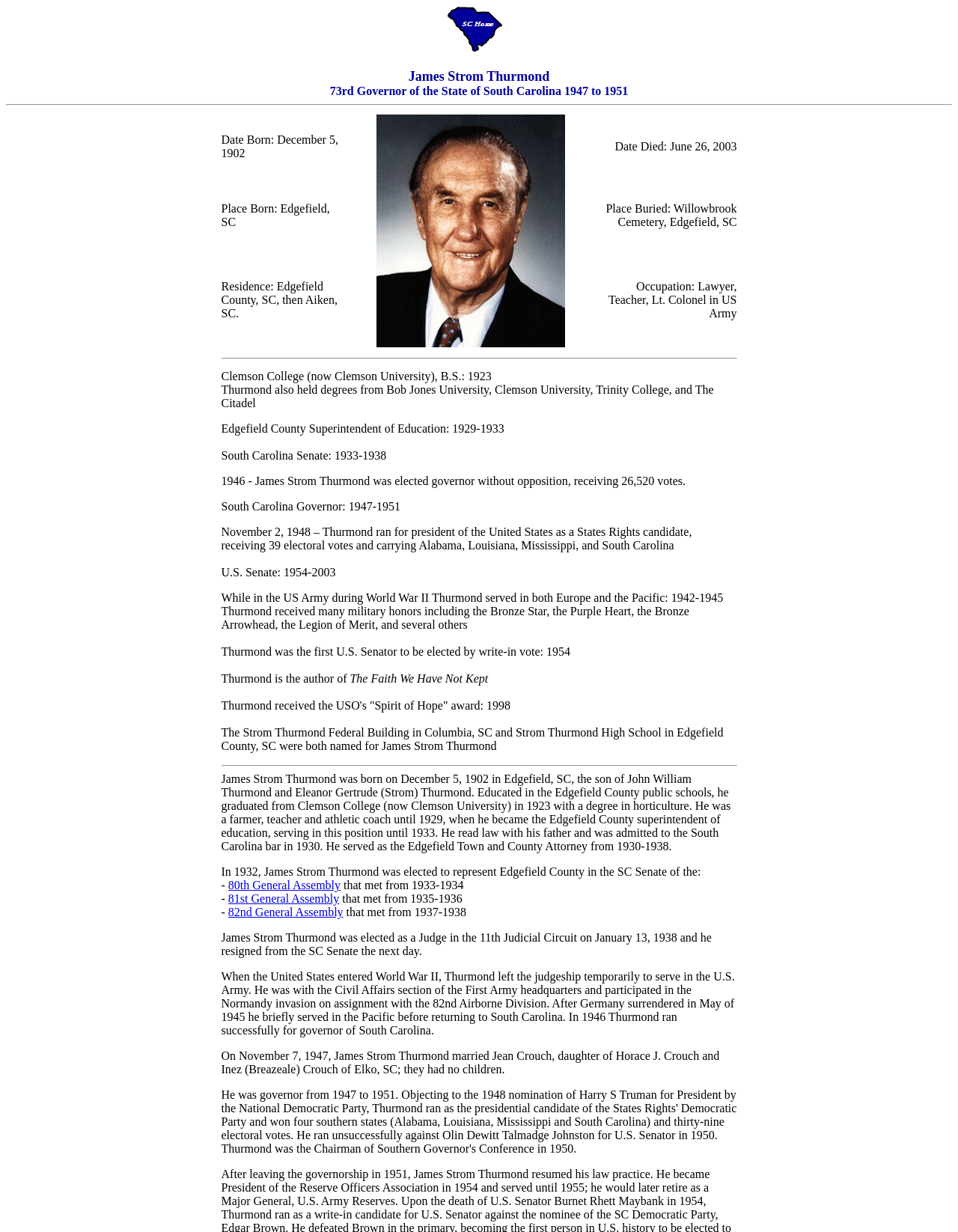Using the information in the image, give a detailed answer to the following question: Where was James Strom Thurmond born?

I found the answer by looking at the text in the first row of the table, which says 'Date Born: December 5, 1902' and 'Place Born: Edgefield, SC'.